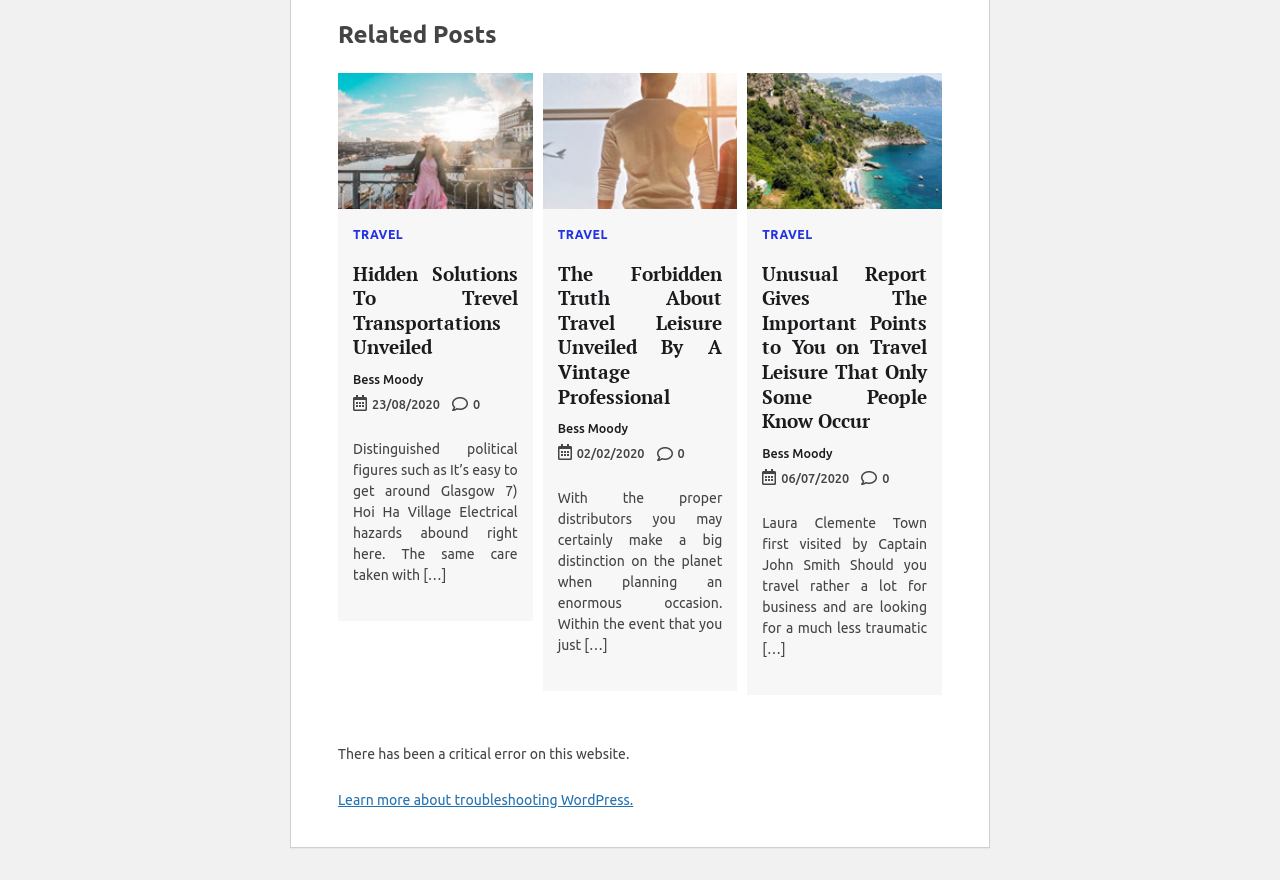What is the error message displayed on the webpage?
Look at the image and provide a short answer using one word or a phrase.

There has been a critical error on this website.